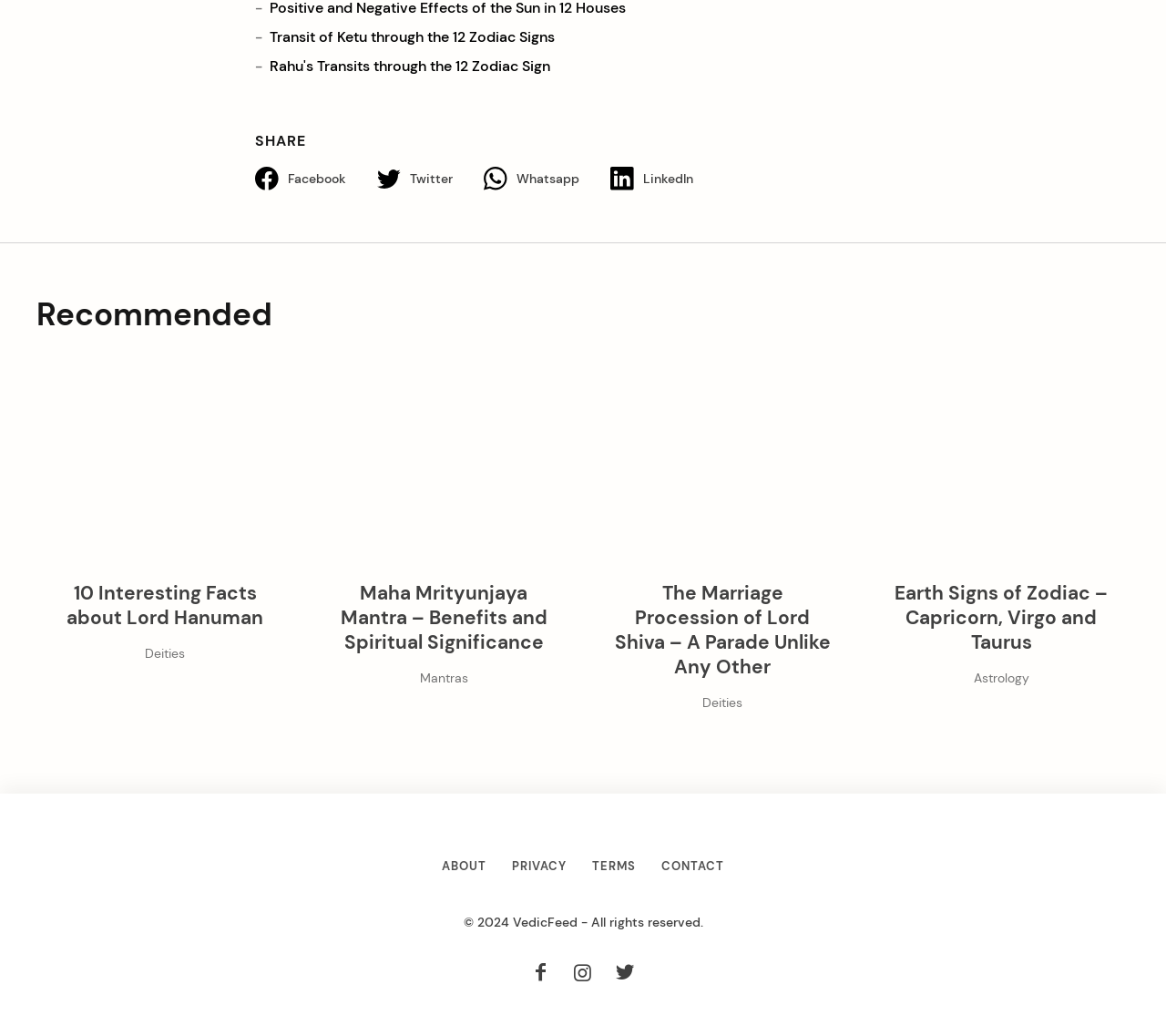Provide the bounding box coordinates for the area that should be clicked to complete the instruction: "Read the blog".

None